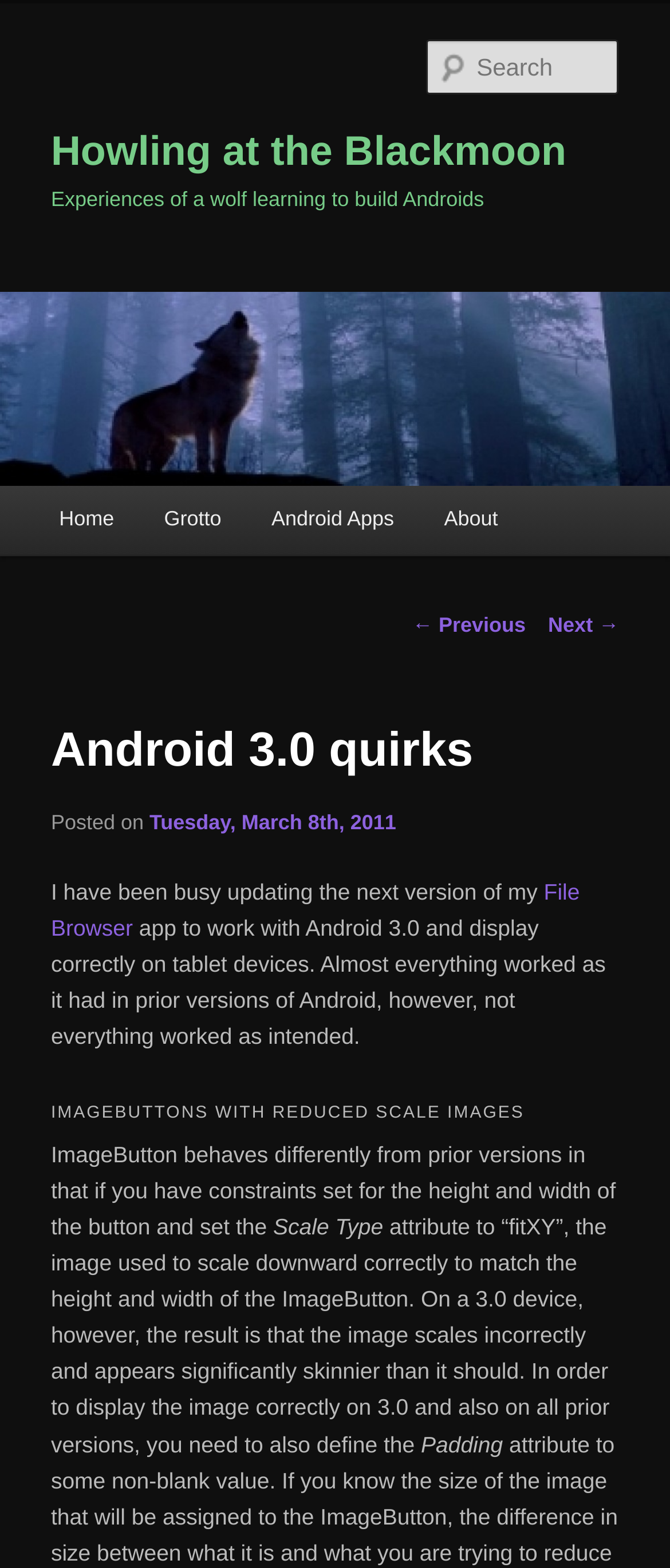Explain in detail what is displayed on the webpage.

The webpage is about the experiences of a wolf learning to build Androids, specifically discussing Android 3.0 quirks. At the top, there is a heading "Howling at the Blackmoon" with a link to the same title. Below it, there is another heading "Experiences of a wolf learning to build Androids". 

On the top left, there is a link to "Skip to primary content". On the top right, there is a search textbox. 

Below the headings, there is a large image with the title "Howling at the Blackmoon". 

The main menu is located below the image, with links to "Home", "Grotto", "Android Apps", and "About". 

The main content of the webpage is divided into sections. The first section has a heading "Android 3.0 quirks" and discusses the quirks of Android 3.0, including the issue of ImageButton with reduced scale images. The text explains that ImageButton behaves differently in Android 3.0, scaling images incorrectly, and provides a solution to display the image correctly on 3.0 and prior versions by defining the padding. 

There are also links to "Previous" and "Next" posts at the bottom of the page.